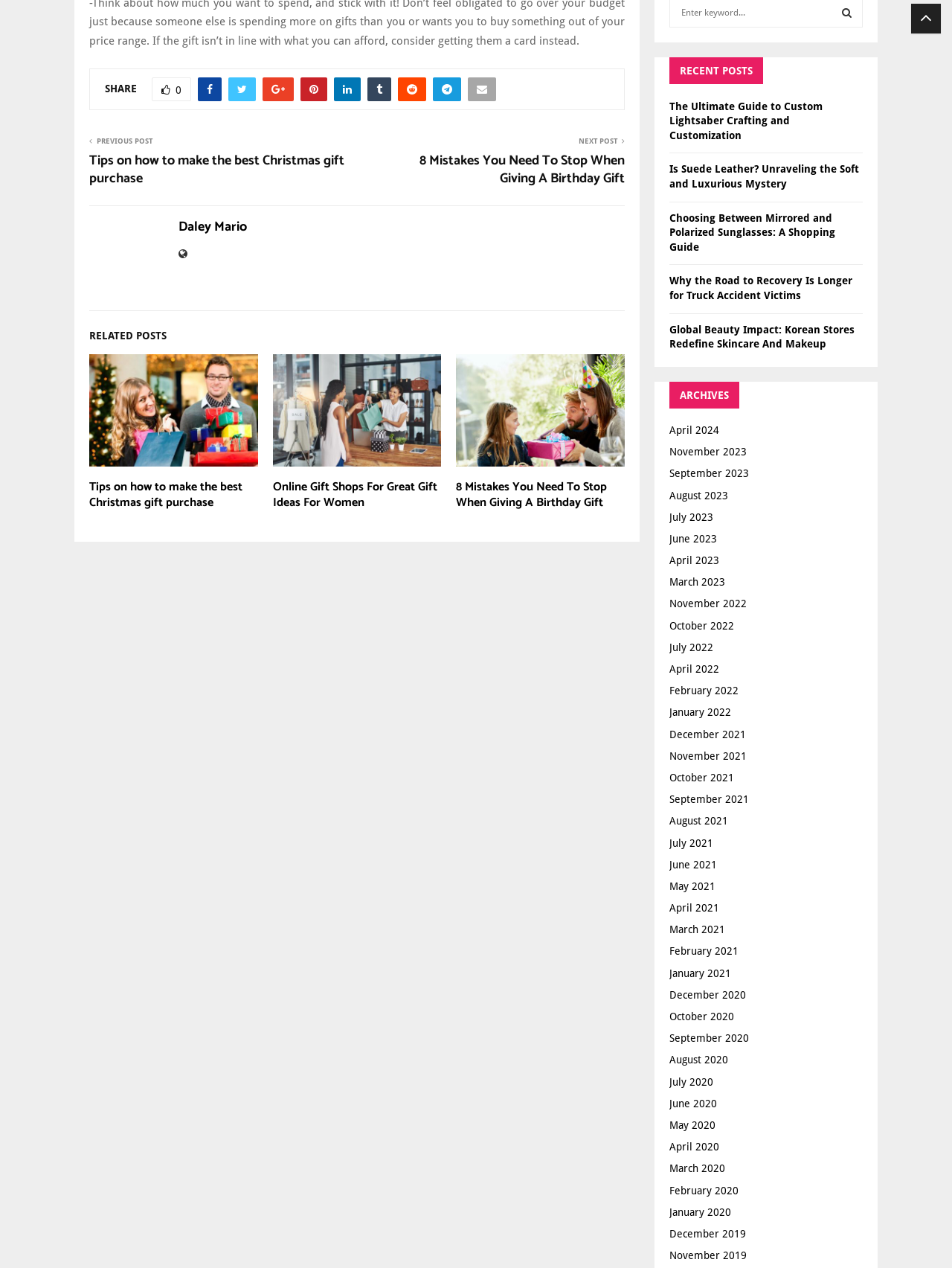Can you find the bounding box coordinates of the area I should click to execute the following instruction: "Read the previous post"?

[0.102, 0.108, 0.16, 0.114]